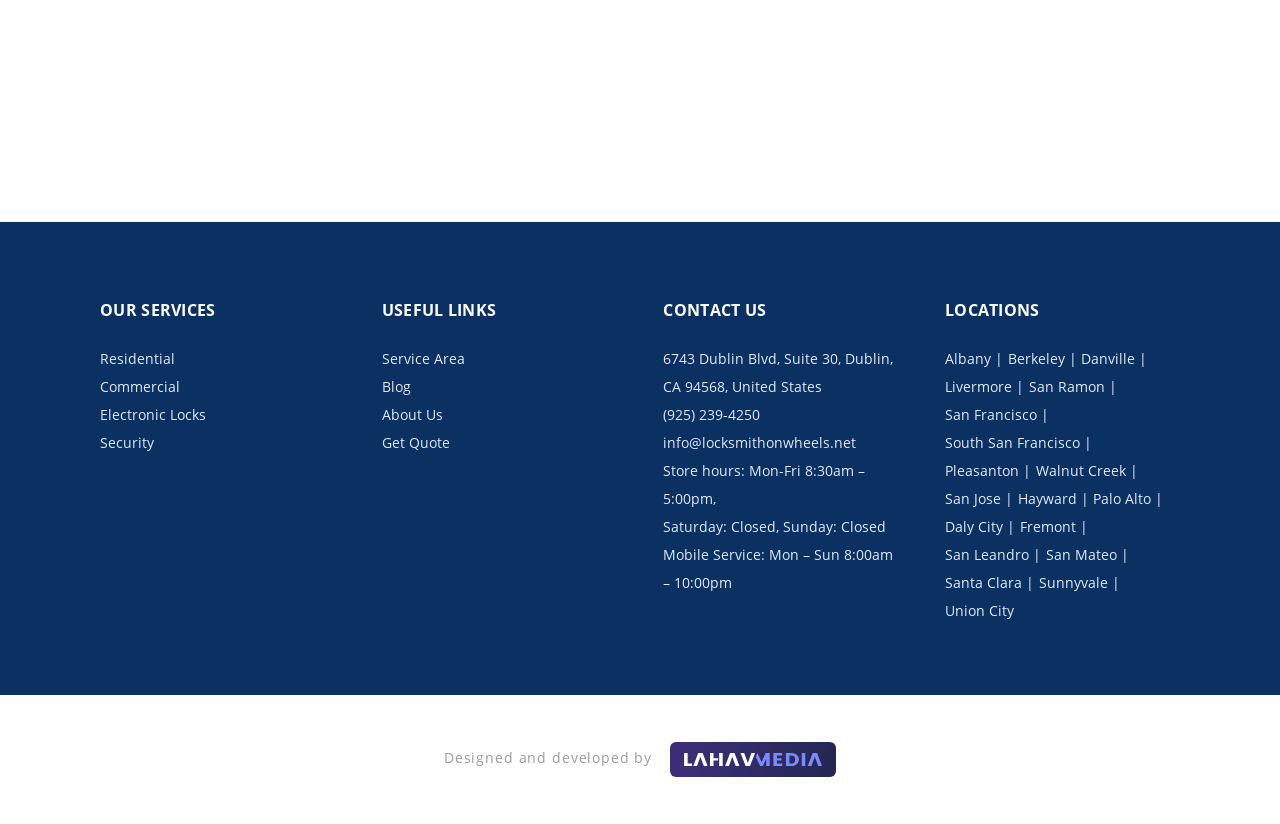What are the store hours of the locksmith company?
Please provide a single word or phrase based on the screenshot.

Mon-Fri 8:30am-5:00pm, Sat-Sun Closed